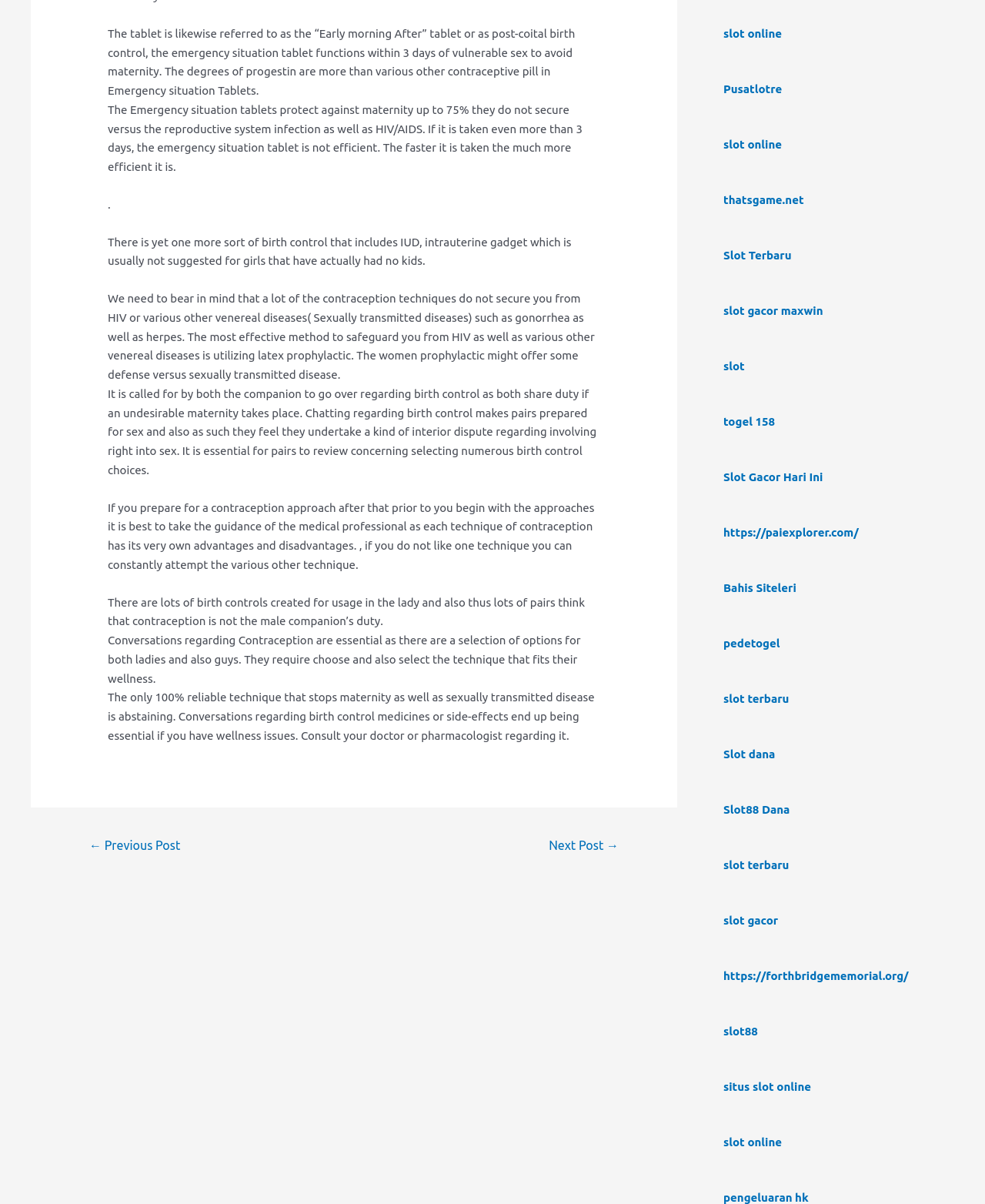Please locate the bounding box coordinates of the element that needs to be clicked to achieve the following instruction: "Click on 'Next Post →'". The coordinates should be four float numbers between 0 and 1, i.e., [left, top, right, bottom].

[0.619, 0.691, 0.686, 0.713]